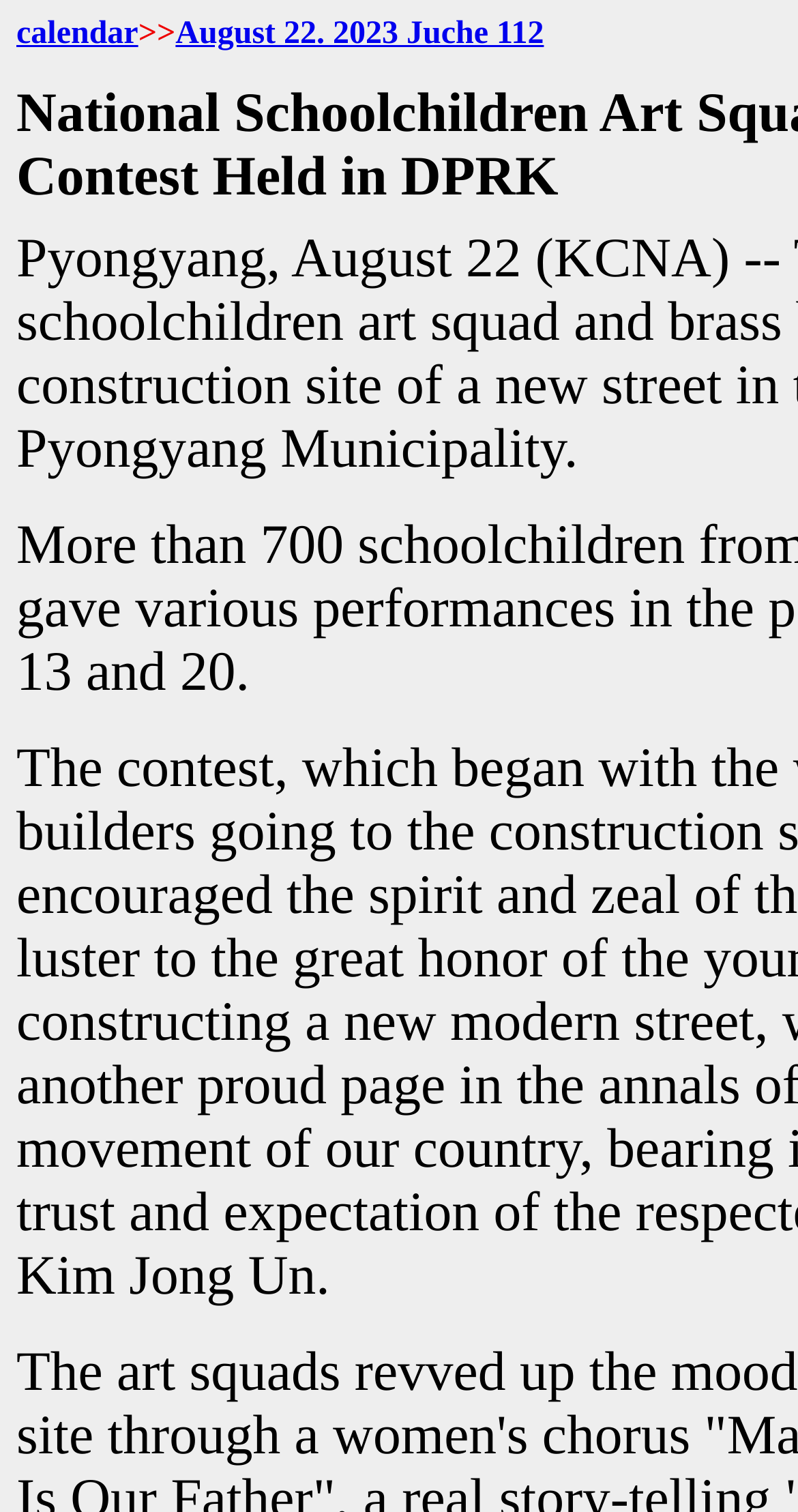Determine the bounding box coordinates for the HTML element mentioned in the following description: "August 22. 2023 Juche 112". The coordinates should be a list of four floats ranging from 0 to 1, represented as [left, top, right, bottom].

[0.22, 0.011, 0.682, 0.034]